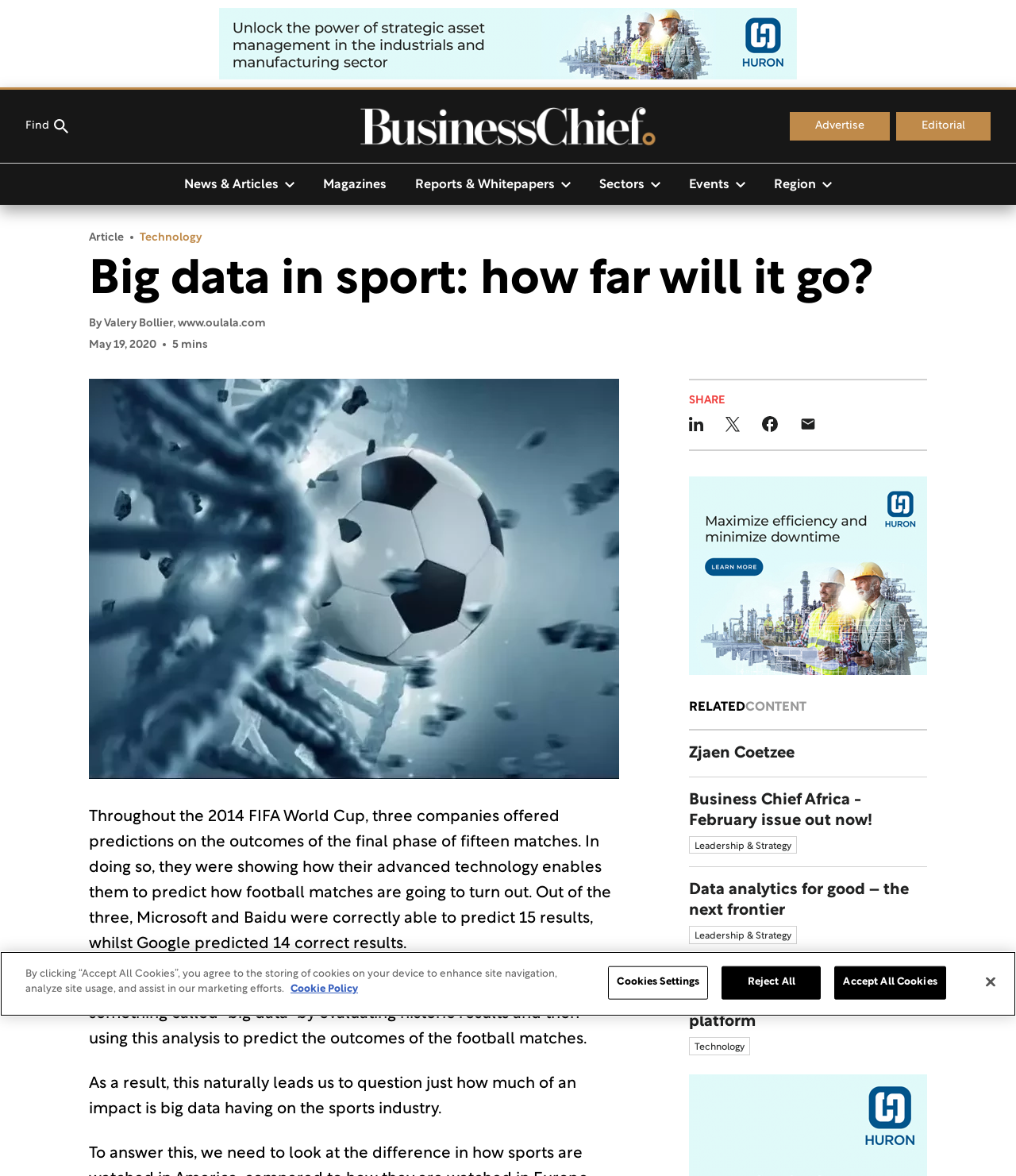Could you locate the bounding box coordinates for the section that should be clicked to accomplish this task: "Read the article 'Big data in sport: how far will it go?'".

[0.088, 0.214, 0.912, 0.263]